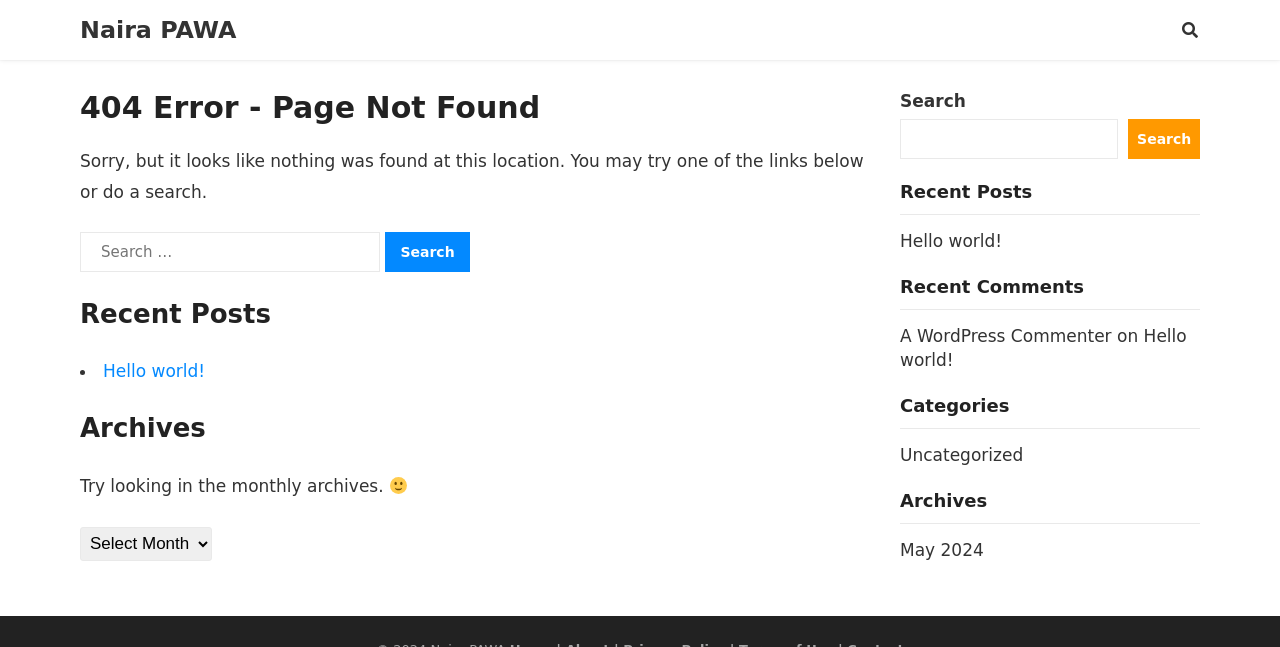Find the bounding box coordinates for the area that should be clicked to accomplish the instruction: "Click on recent post 'Hello world!'".

[0.08, 0.558, 0.16, 0.589]